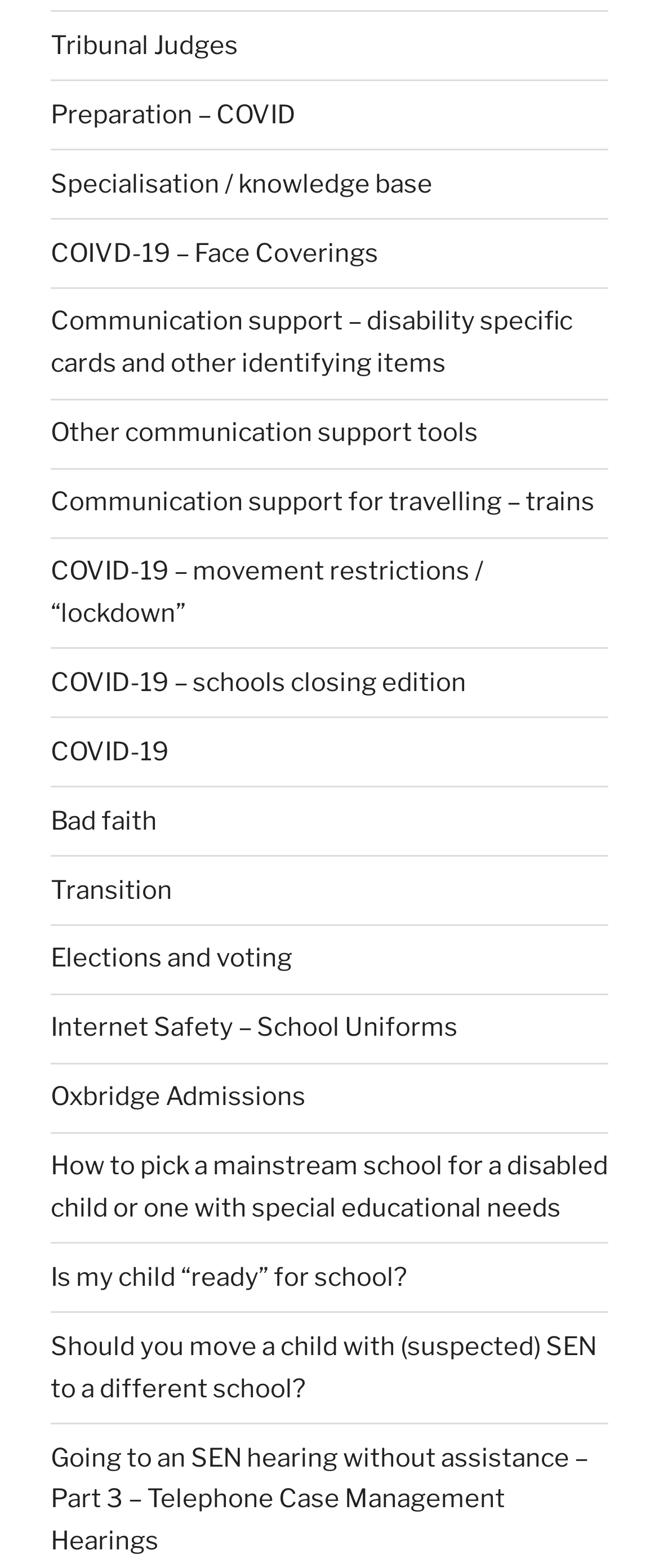Identify the bounding box for the UI element that is described as follows: "COVID-19 – schools closing edition".

[0.077, 0.425, 0.708, 0.445]